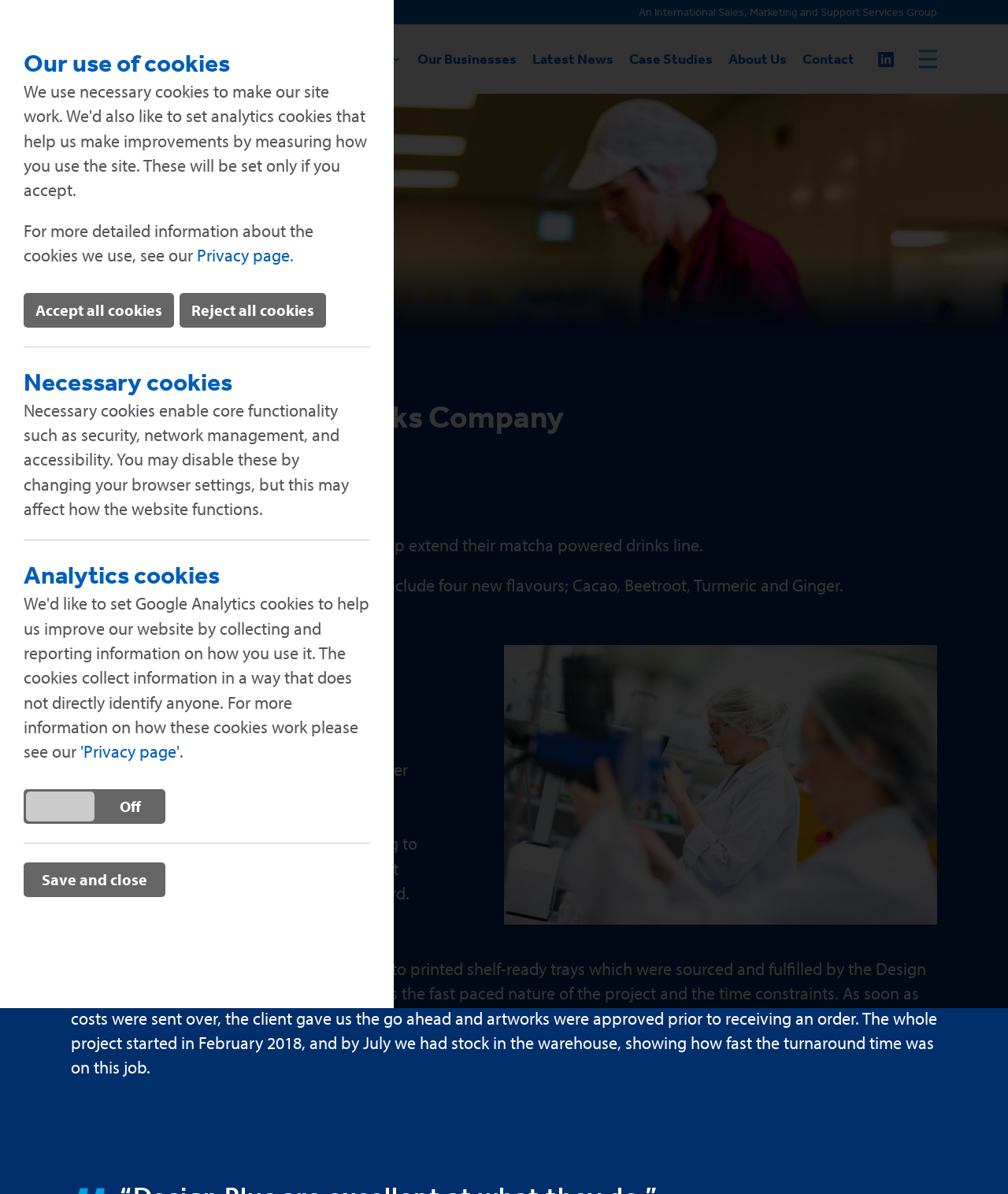Review the image closely and give a comprehensive answer to the question: How many new flavors were added to the matcha powered drinks line?

The client wanted to expand their range to include four new flavors: Cacao, Beetroot, Turmeric, and Ginger, as mentioned in the case study section.